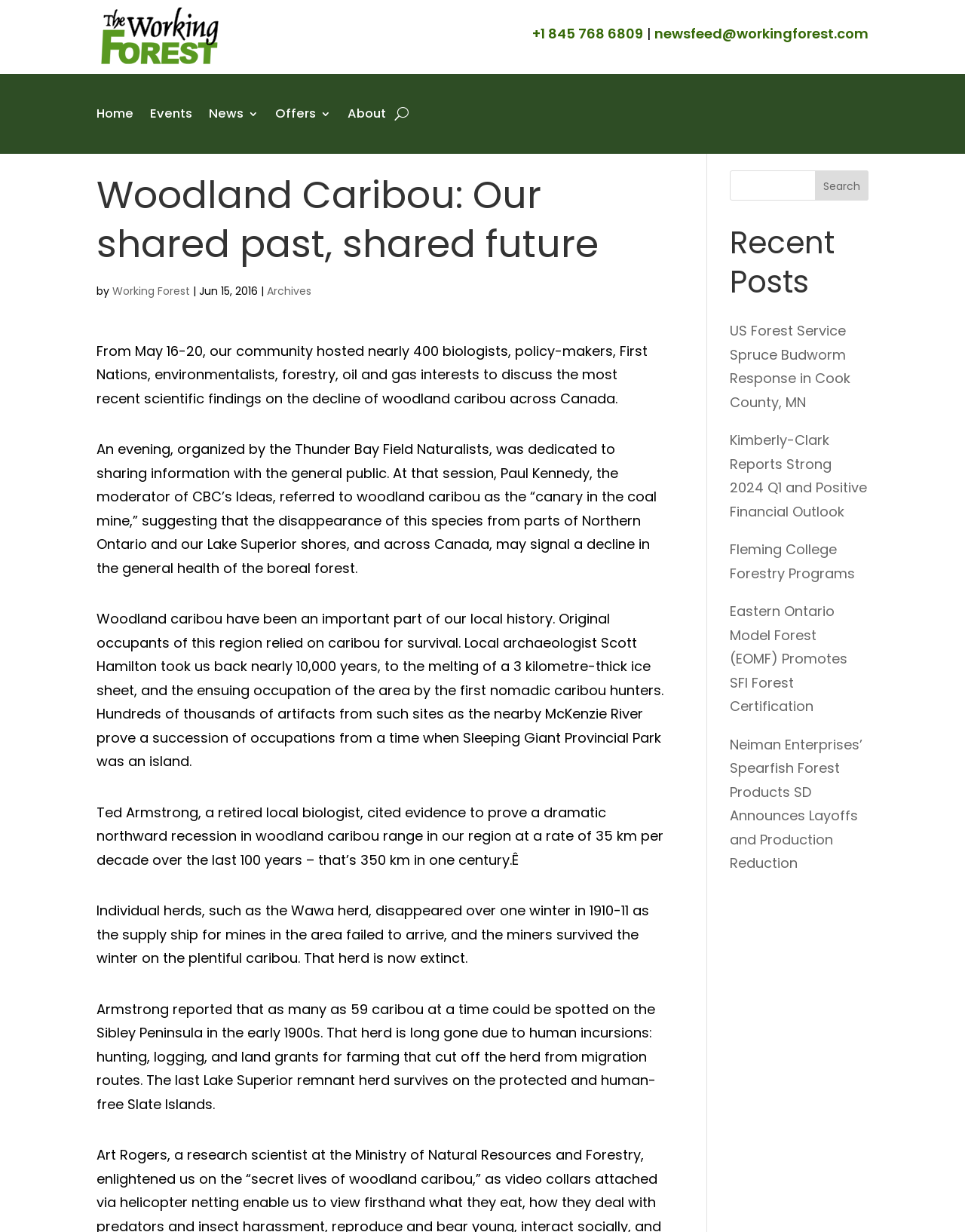Explain the webpage's design and content in an elaborate manner.

The webpage is about Woodland Caribou, with a focus on their shared past and future. At the top left, there is an official logo of the Working Forest. Below the logo, there are several links to different sections of the website, including Home, Events, News, Offers, and About. 

To the right of the links, there is a button with the letter "U" and a search bar with a search button. 

The main content of the webpage is divided into several sections. The first section has a heading "Woodland Caribou: Our shared past, shared future" and provides information about a community event that brought together biologists, policymakers, First Nations, environmentalists, forestry, and oil and gas interests to discuss the decline of woodland caribou across Canada. 

Below this section, there are several paragraphs of text that discuss the importance of woodland caribou in local history, their decline, and the impact of human activities on their habitat. The text also mentions the disappearance of individual herds, such as the Wawa herd, and the last remaining herd on the protected Slate Islands.

To the right of the main content, there is a section titled "Recent Posts" with several links to news articles, including ones about the US Forest Service, Kimberly-Clark, Fleming College Forestry Programs, Eastern Ontario Model Forest, and Neiman Enterprises.